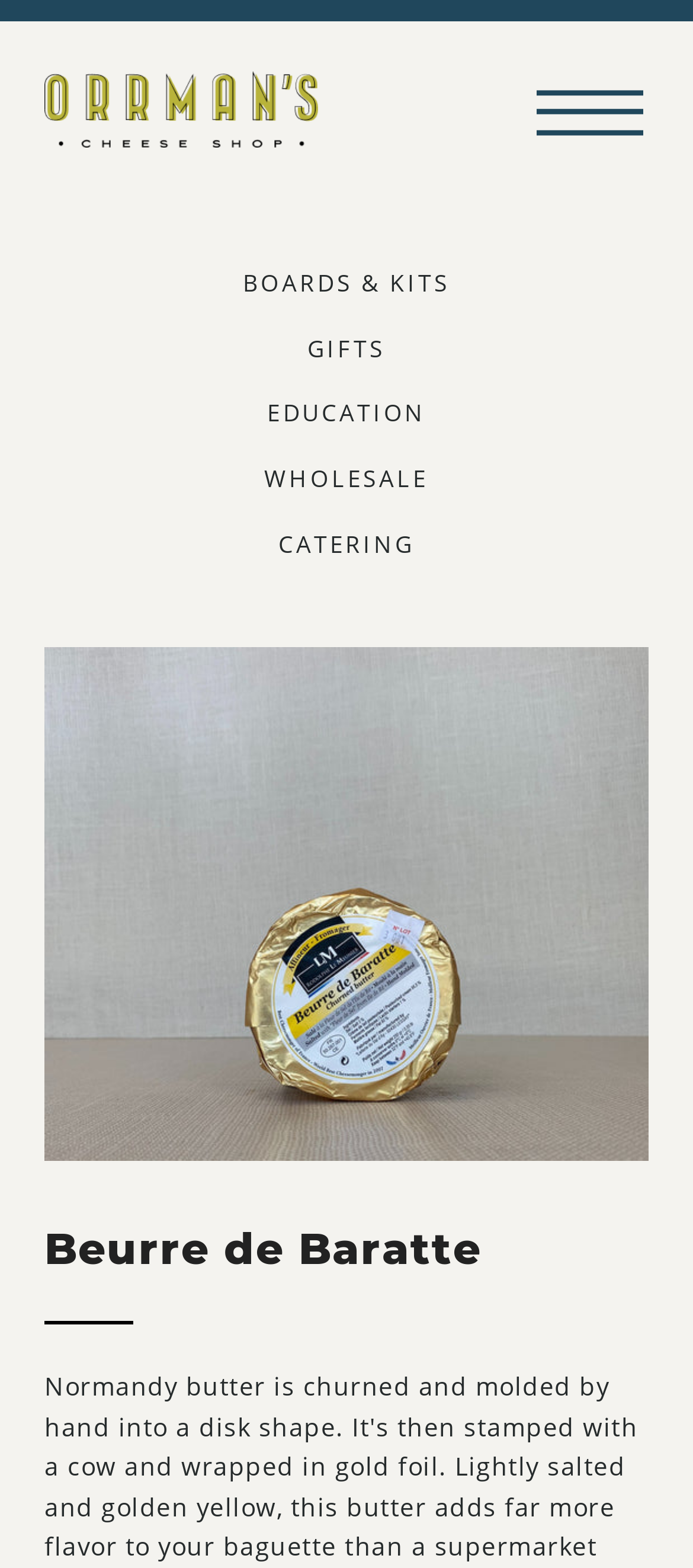Please find the bounding box coordinates of the section that needs to be clicked to achieve this instruction: "Learn about Beurre de Baratte".

[0.064, 0.781, 0.936, 0.812]